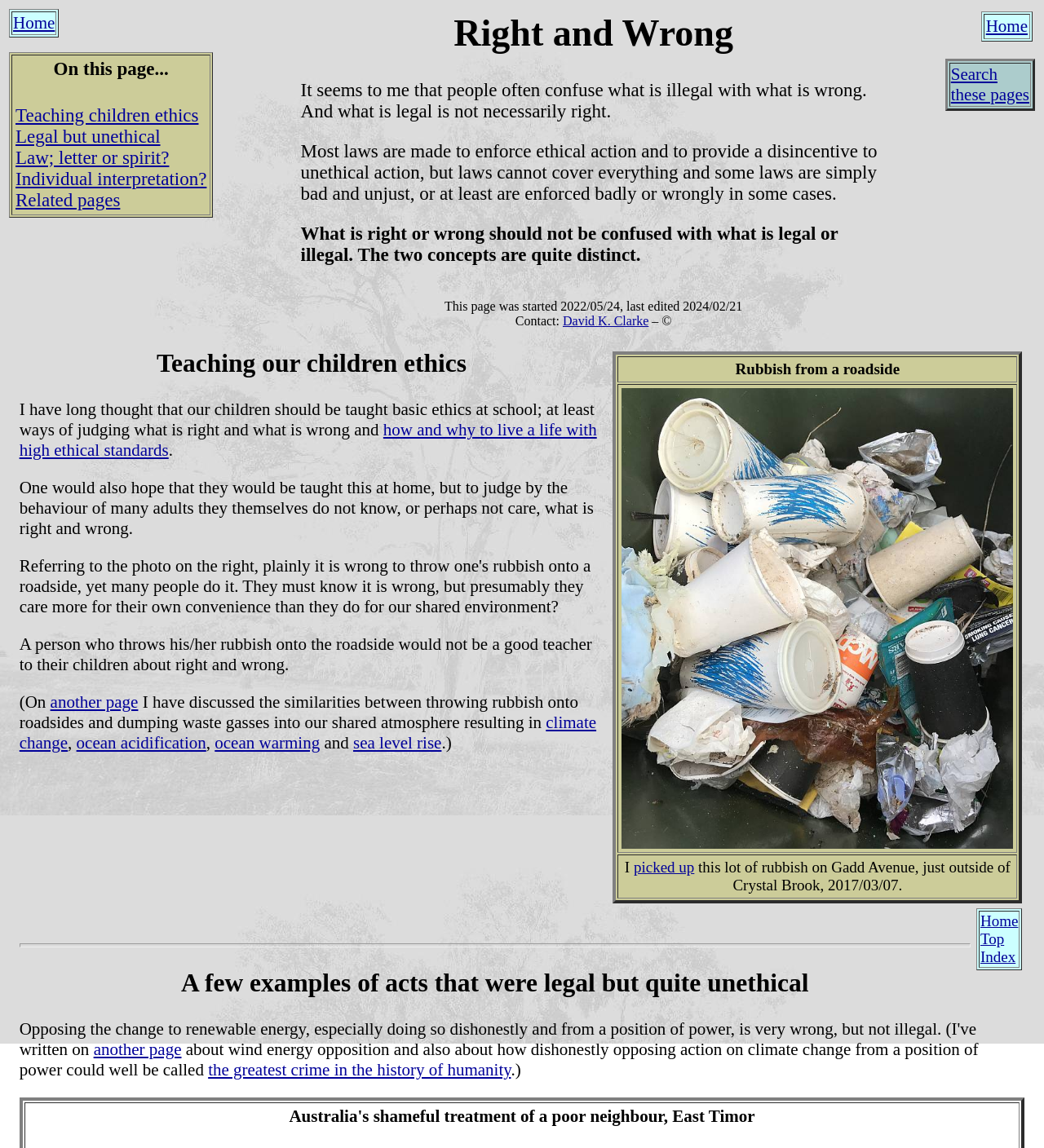Find the bounding box coordinates for the element that must be clicked to complete the instruction: "Click on 'Home'". The coordinates should be four float numbers between 0 and 1, indicated as [left, top, right, bottom].

[0.012, 0.011, 0.053, 0.028]